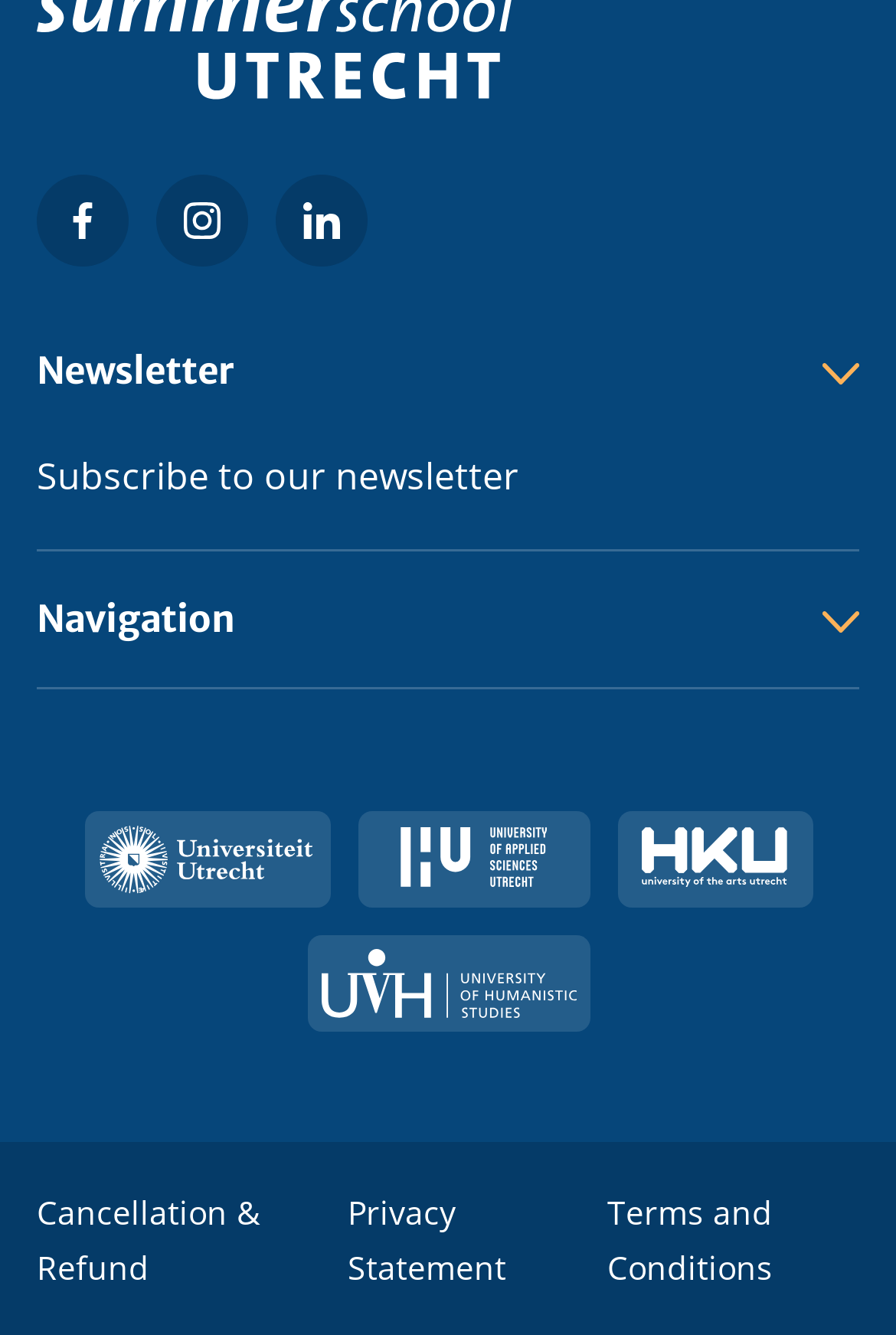Locate the bounding box coordinates of the UI element described by: "Subscribe to our newsletter". The bounding box coordinates should consist of four float numbers between 0 and 1, i.e., [left, top, right, bottom].

[0.041, 0.329, 0.959, 0.384]